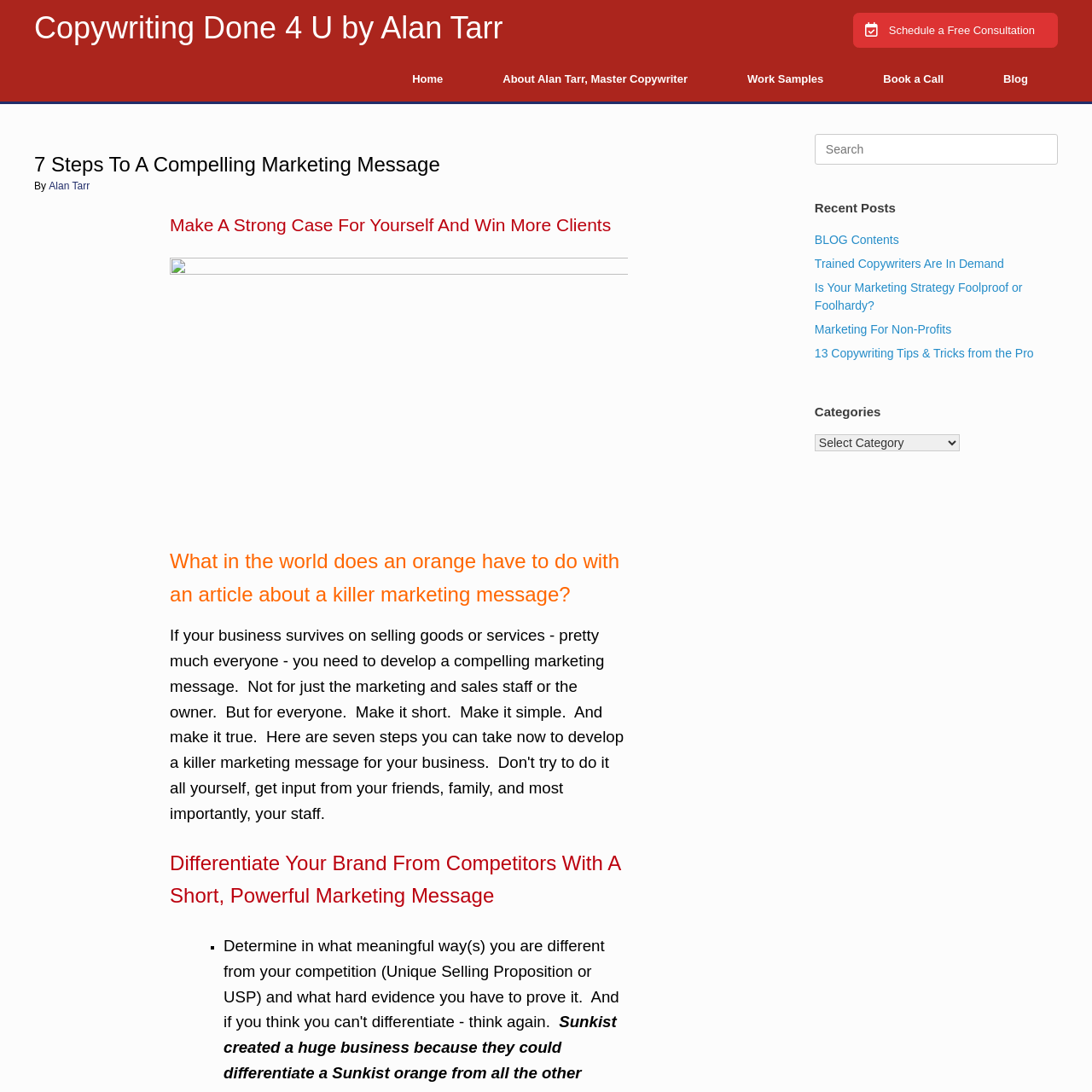Bounding box coordinates are given in the format (top-left x, top-left y, bottom-right x, bottom-right y). All values should be floating point numbers between 0 and 1. Provide the bounding box coordinate for the UI element described as: Marketing For Non-Profits

[0.746, 0.295, 0.871, 0.307]